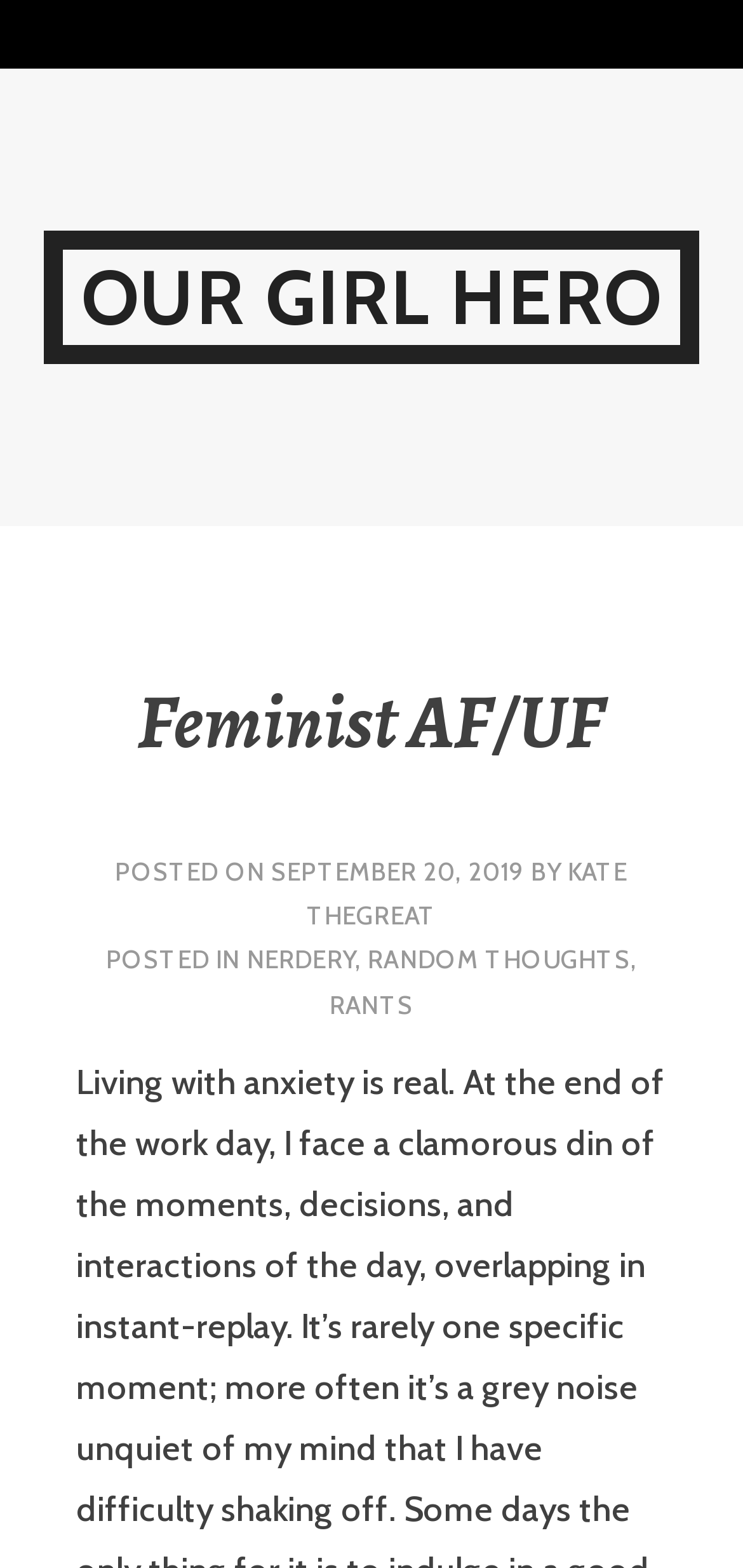Respond to the following question using a concise word or phrase: 
What is the subtitle of the post?

Feminist AF/UF